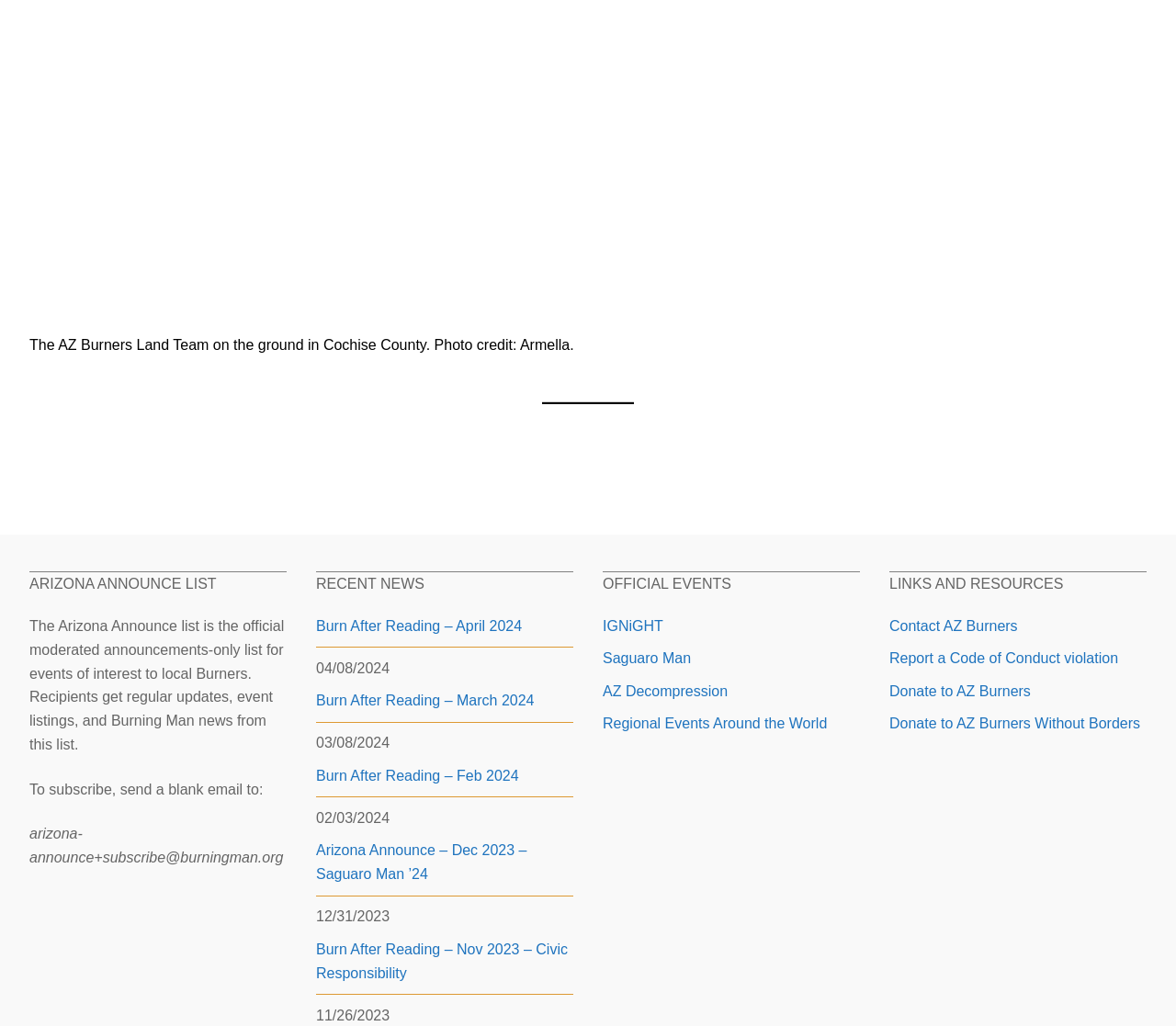Identify the bounding box coordinates for the UI element mentioned here: "Donate to AZ Burners". Provide the coordinates as four float values between 0 and 1, i.e., [left, top, right, bottom].

[0.756, 0.666, 0.876, 0.681]